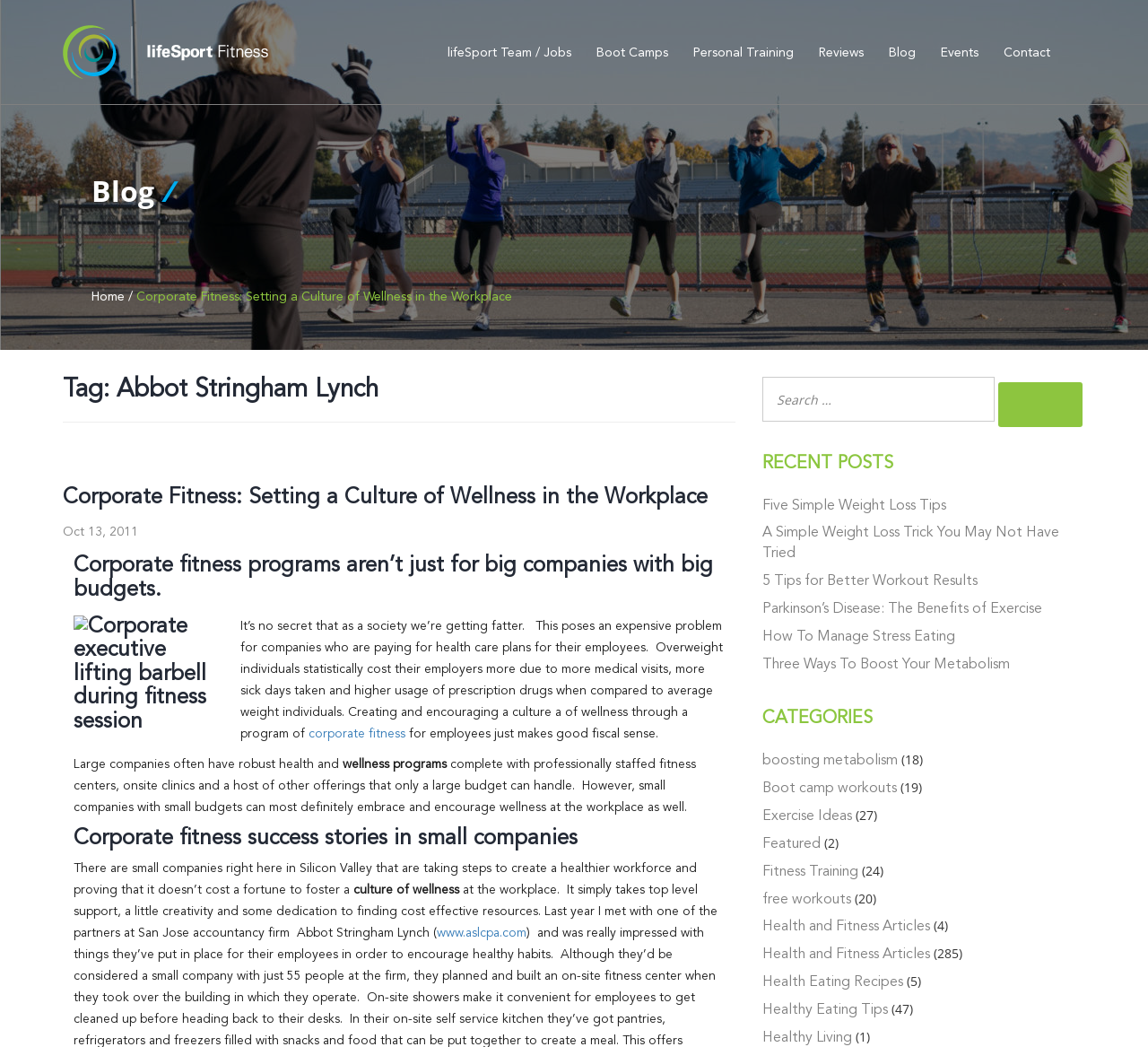Show the bounding box coordinates for the element that needs to be clicked to execute the following instruction: "Read the 'Corporate Fitness: Setting a Culture of Wellness in the Workplace' blog post". Provide the coordinates in the form of four float numbers between 0 and 1, i.e., [left, top, right, bottom].

[0.119, 0.276, 0.446, 0.29]